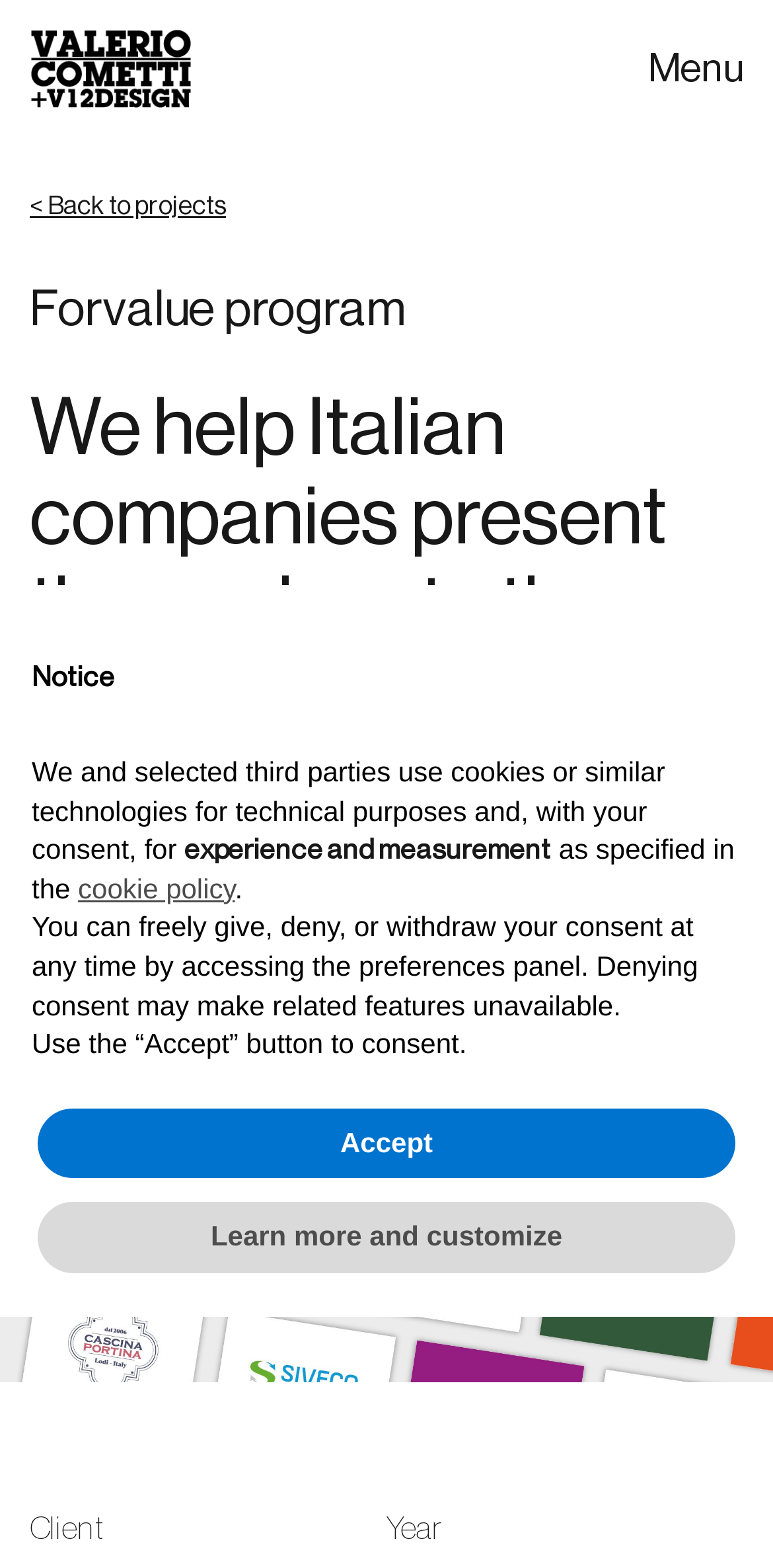What is the name of the program mentioned on the webpage?
Using the image as a reference, give a one-word or short phrase answer.

For Value program